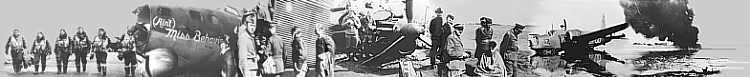Give a thorough explanation of the image.

The image captures a historical montage related to the Airwar over Denmark, focusing on the aircraft Halifax VII NA672, which "landed" in Ringkøbing Fjord near Skaven on April 27, 1945. It features a series of black-and-white photographs showcasing brave crew members, likely including pilots and bombardiers, as they prepare for missions during World War II. In the background, several Halifaxes can be seen, possibly indicating their deployments or landings during tense operations. The visual narrative reflects the camaraderie and resilience of the crew amidst the challenges of aerial warfare, also hinting at the logistical and hazardous nature of their missions in enemy territory. This snapshot not only commemorates the aircraft and its crew but also encapsulates a pivotal moment in the air campaign over Denmark, revealing the intricacies of wartime air operations and the experiences faced by those involved.